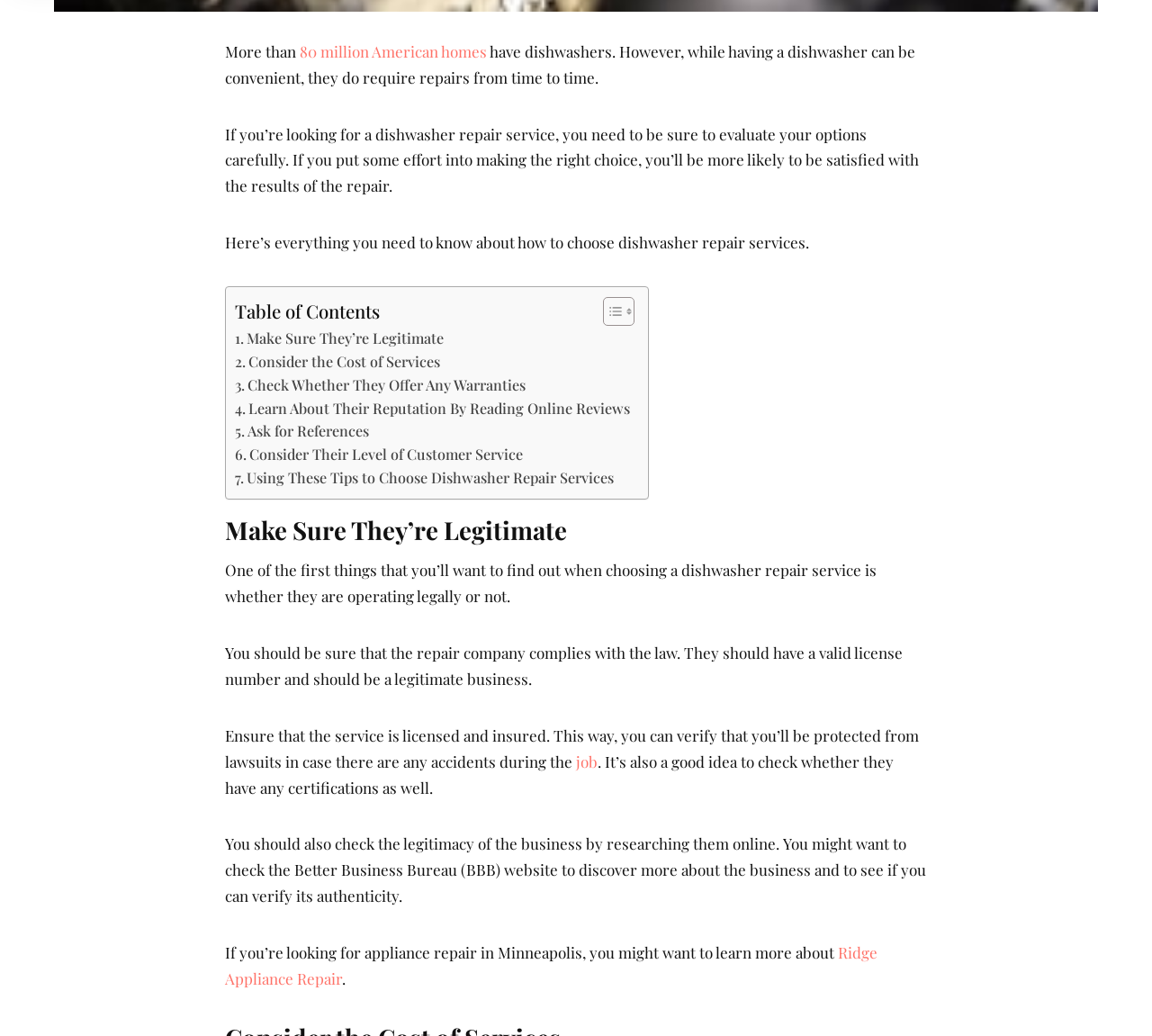Identify the bounding box coordinates for the element that needs to be clicked to fulfill this instruction: "Check '. Consider the Cost of Services'". Provide the coordinates in the format of four float numbers between 0 and 1: [left, top, right, bottom].

[0.204, 0.338, 0.382, 0.36]